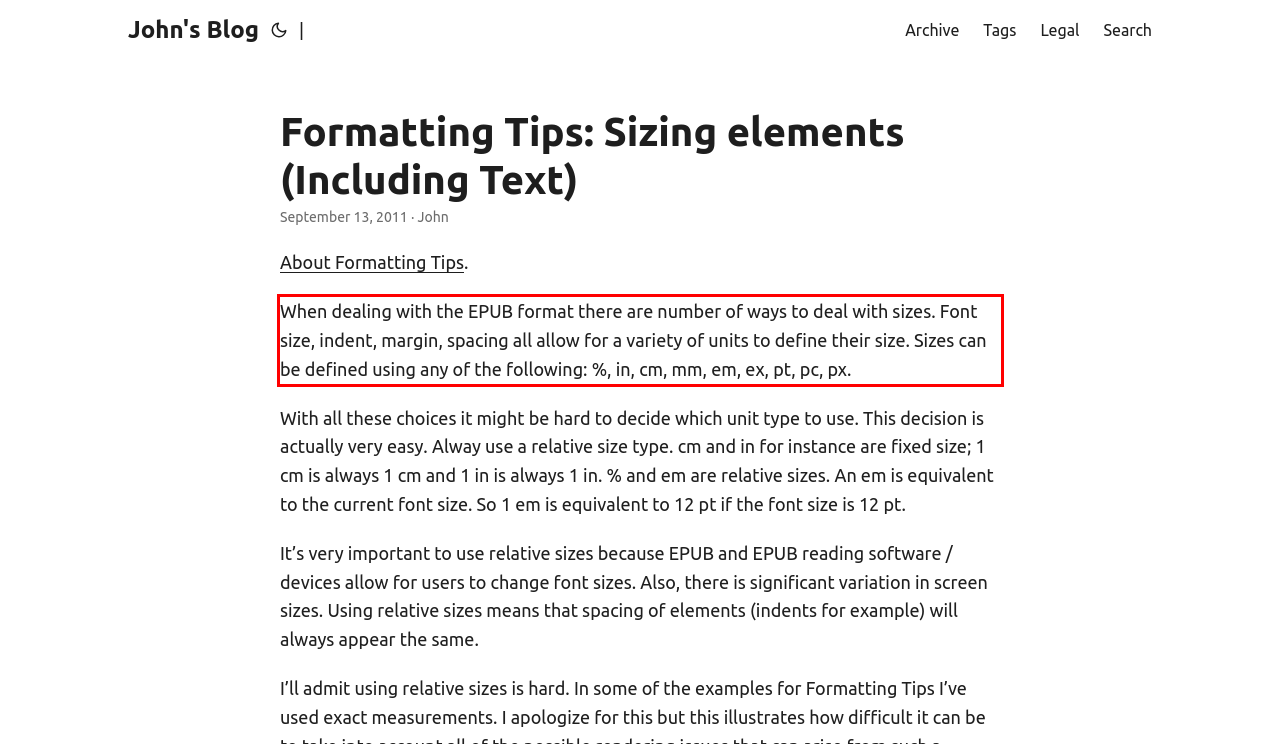Examine the webpage screenshot and use OCR to recognize and output the text within the red bounding box.

When dealing with the EPUB format there are number of ways to deal with sizes. Font size, indent, margin, spacing all allow for a variety of units to define their size. Sizes can be defined using any of the following: %, in, cm, mm, em, ex, pt, pc, px.